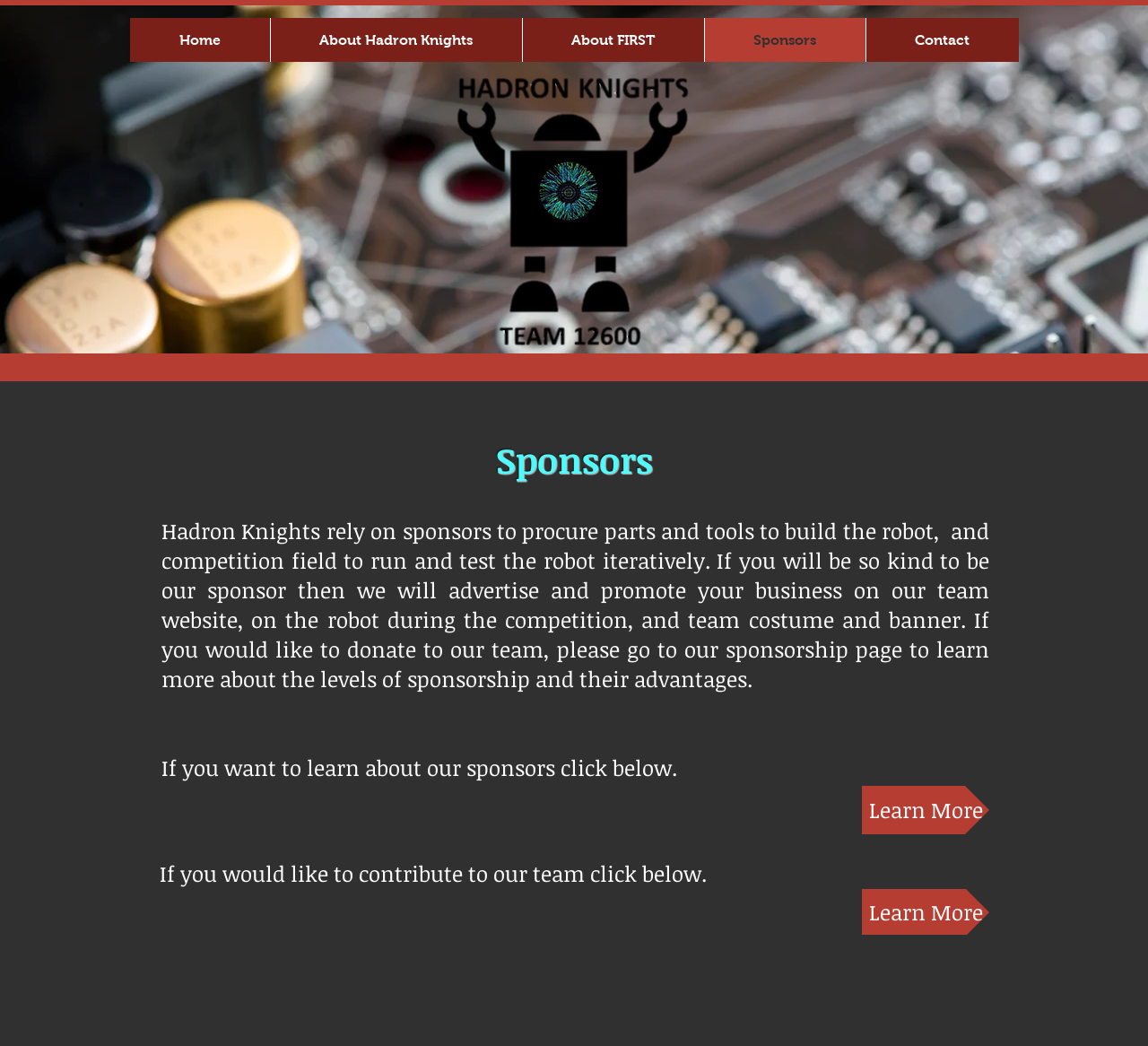Look at the image and write a detailed answer to the question: 
What can you do if you want to contribute to the team?

If you want to contribute to the team, you can click on the 'Learn More' link or the link below the text 'If you would like to contribute to our team click below'.